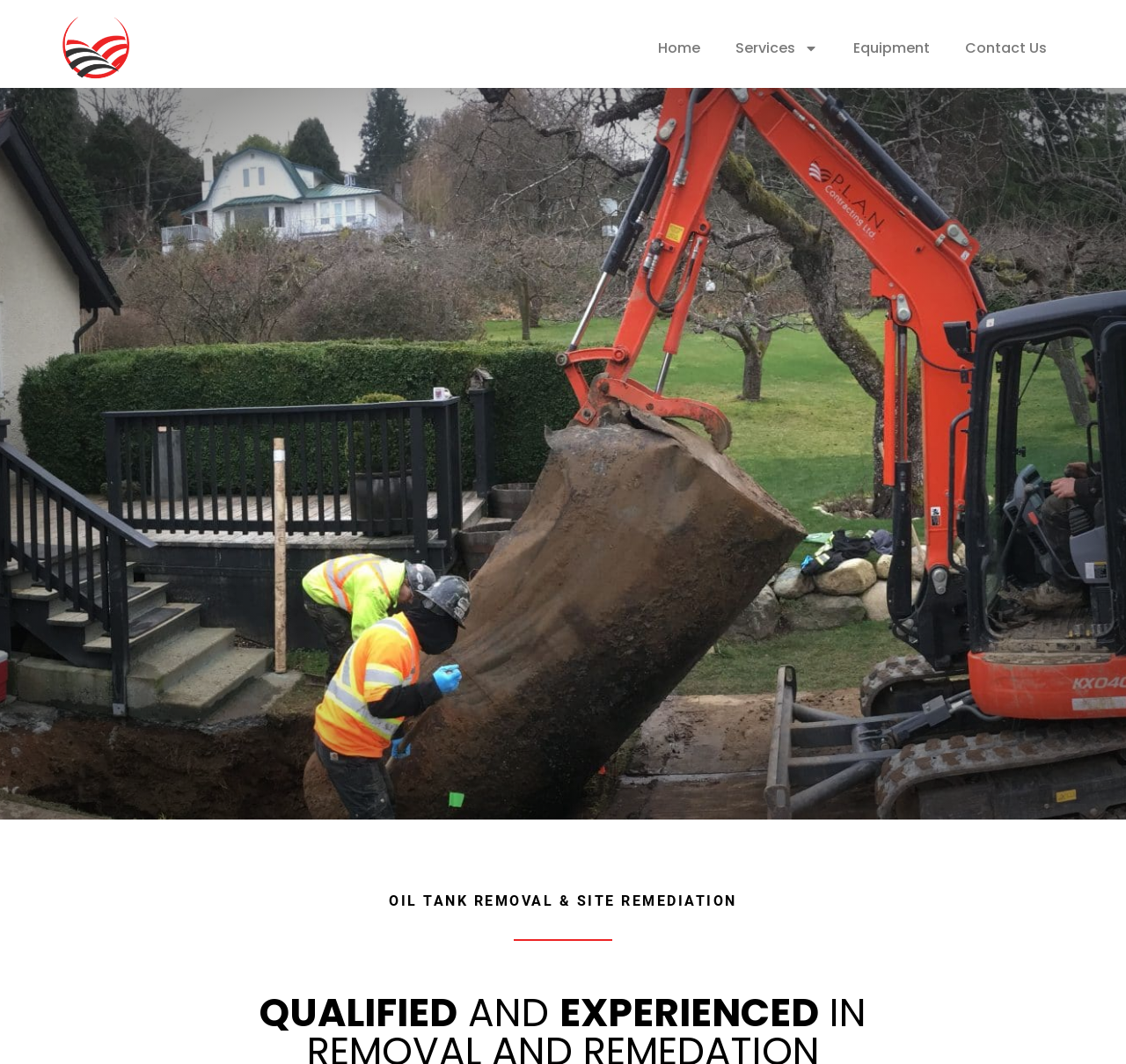Extract the bounding box coordinates for the HTML element that matches this description: "Services". The coordinates should be four float numbers between 0 and 1, i.e., [left, top, right, bottom].

[0.638, 0.026, 0.742, 0.064]